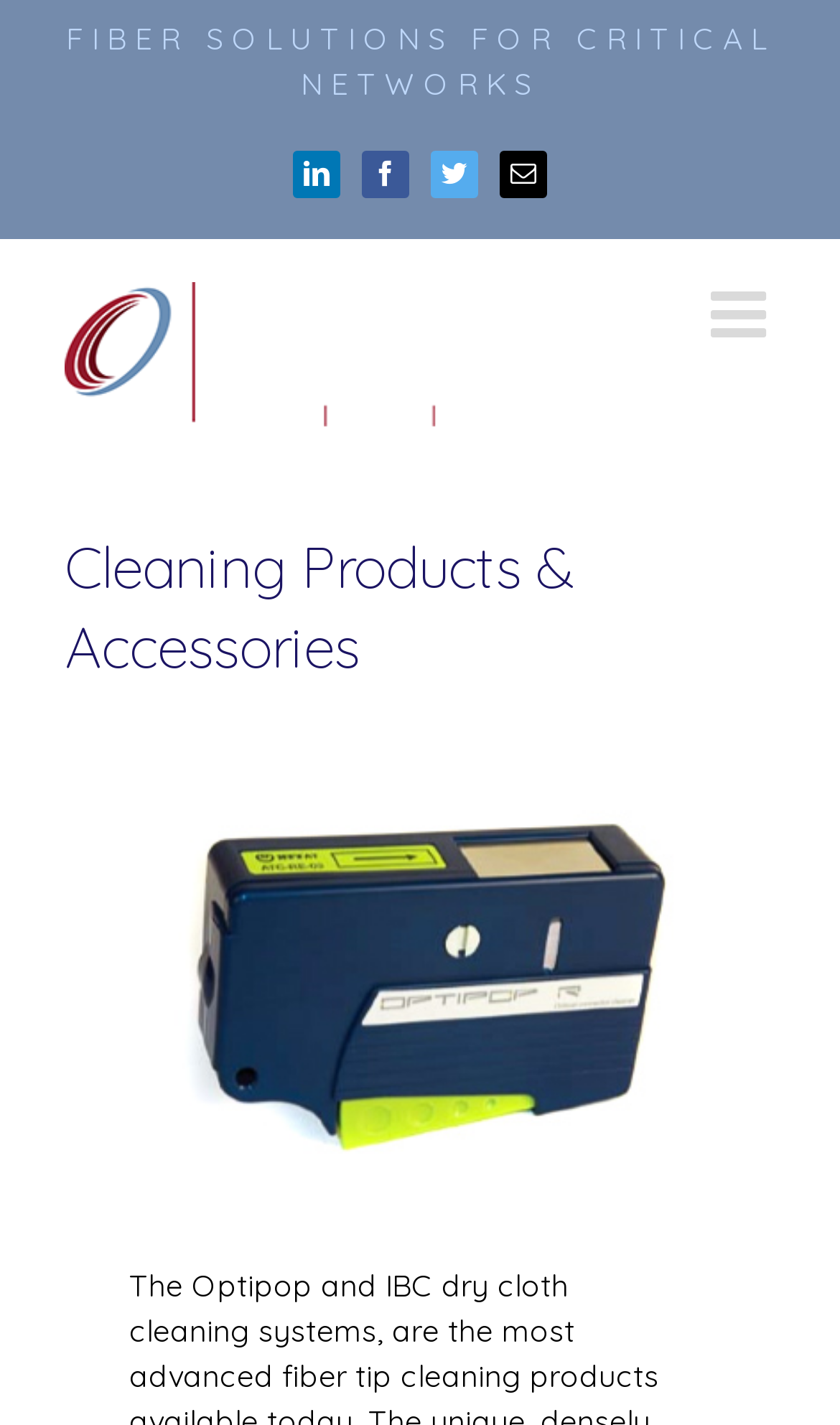Could you identify the text that serves as the heading for this webpage?

Cleaning Products & Accessories